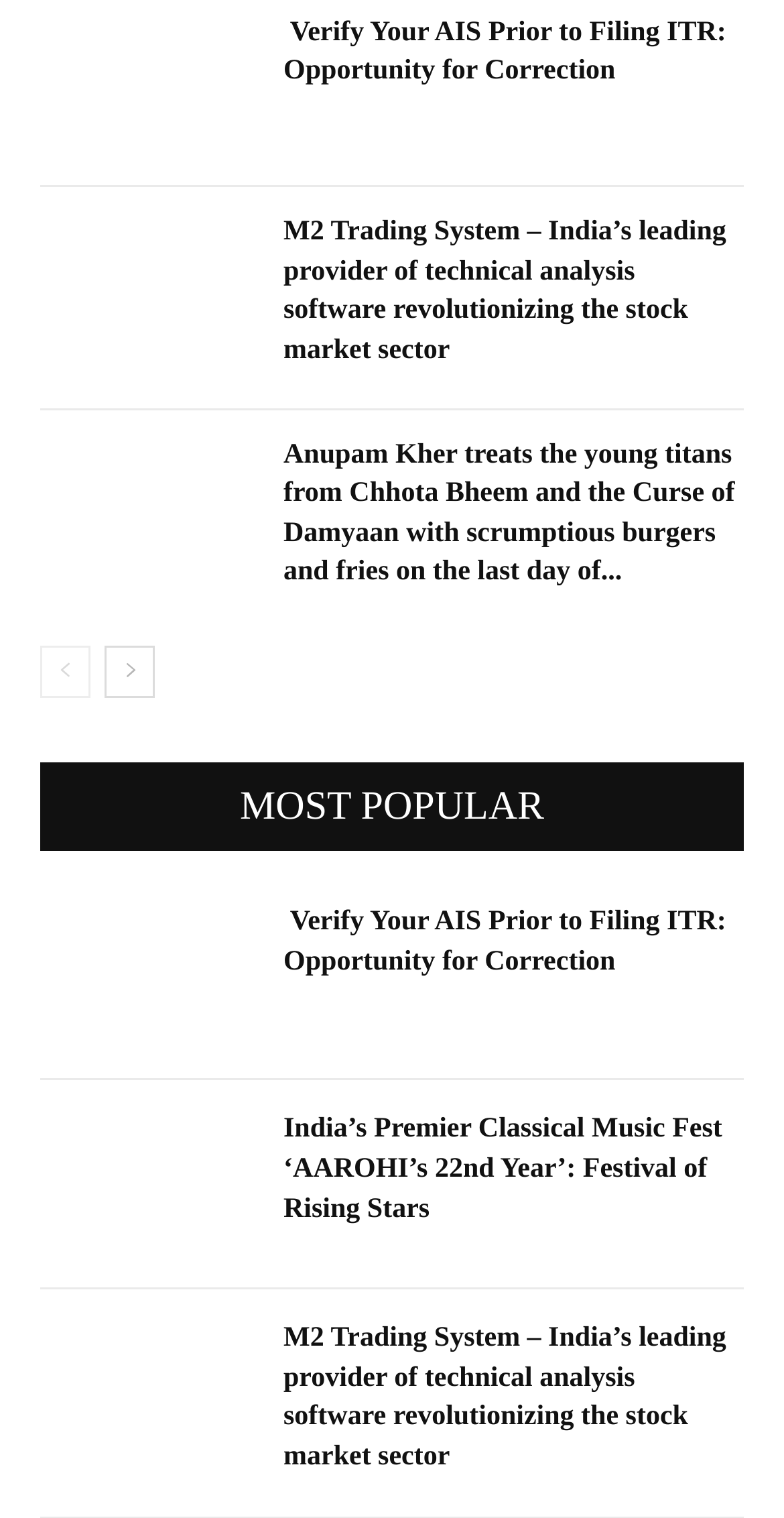Select the bounding box coordinates of the element I need to click to carry out the following instruction: "View the article about Anupam Kher".

[0.051, 0.287, 0.321, 0.384]